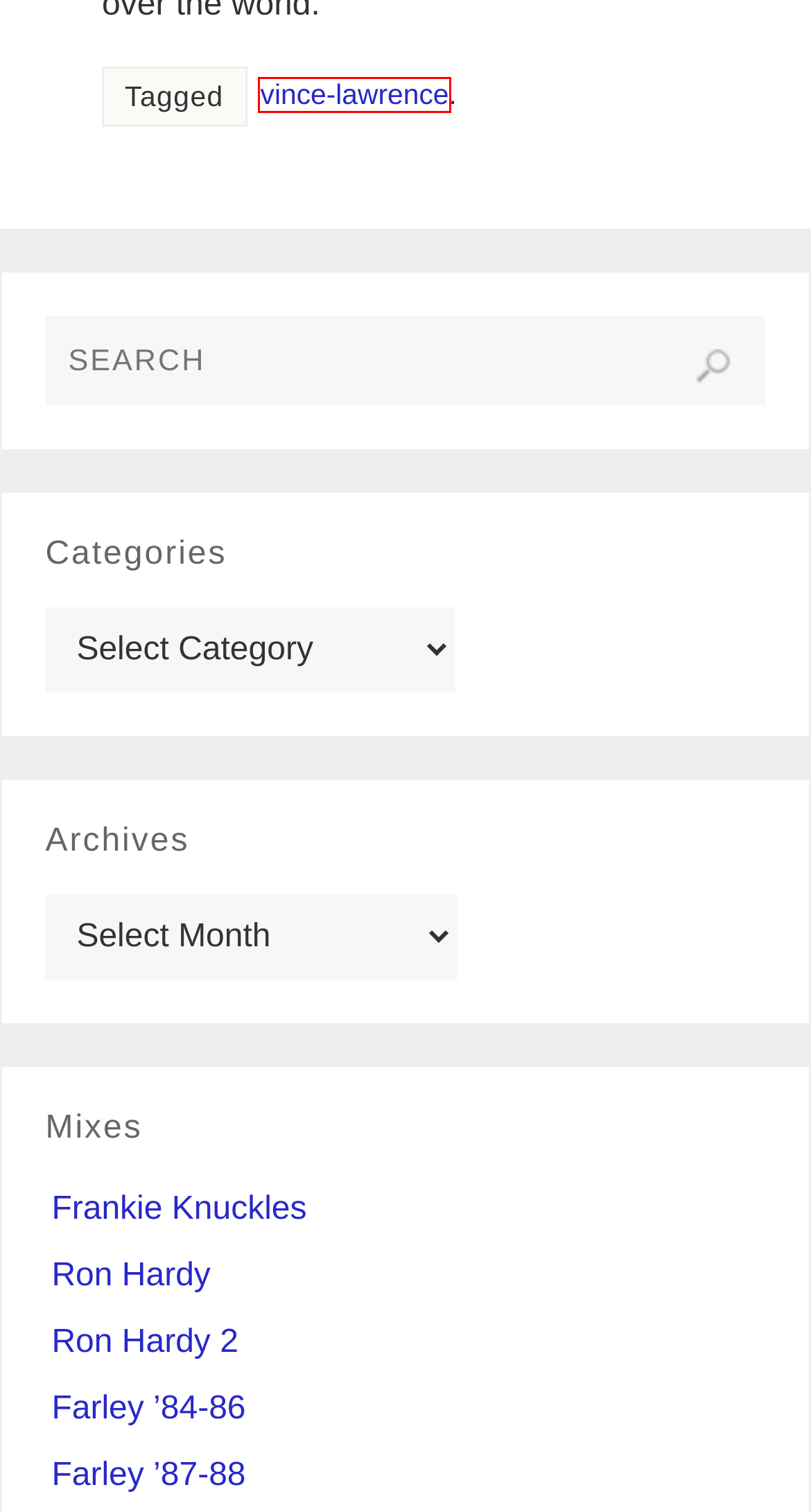A screenshot of a webpage is given with a red bounding box around a UI element. Choose the description that best matches the new webpage shown after clicking the element within the red bounding box. Here are the candidates:
A. Farley "Jackmaster" Funk, 1987-1988 - Gridface
B. Farley Keith Mixes, 1984-1986 - Gridface
C. Frankie Knuckles Mixes - Gridface
D. Ron Hardy Mixes Part 2 - Gridface
E. Ron Hardy Mixes - Gridface
F. vince-lawrence Archives - Gridface
G. Links - Gridface
H. Slang Music Group - Slang Music Group

F